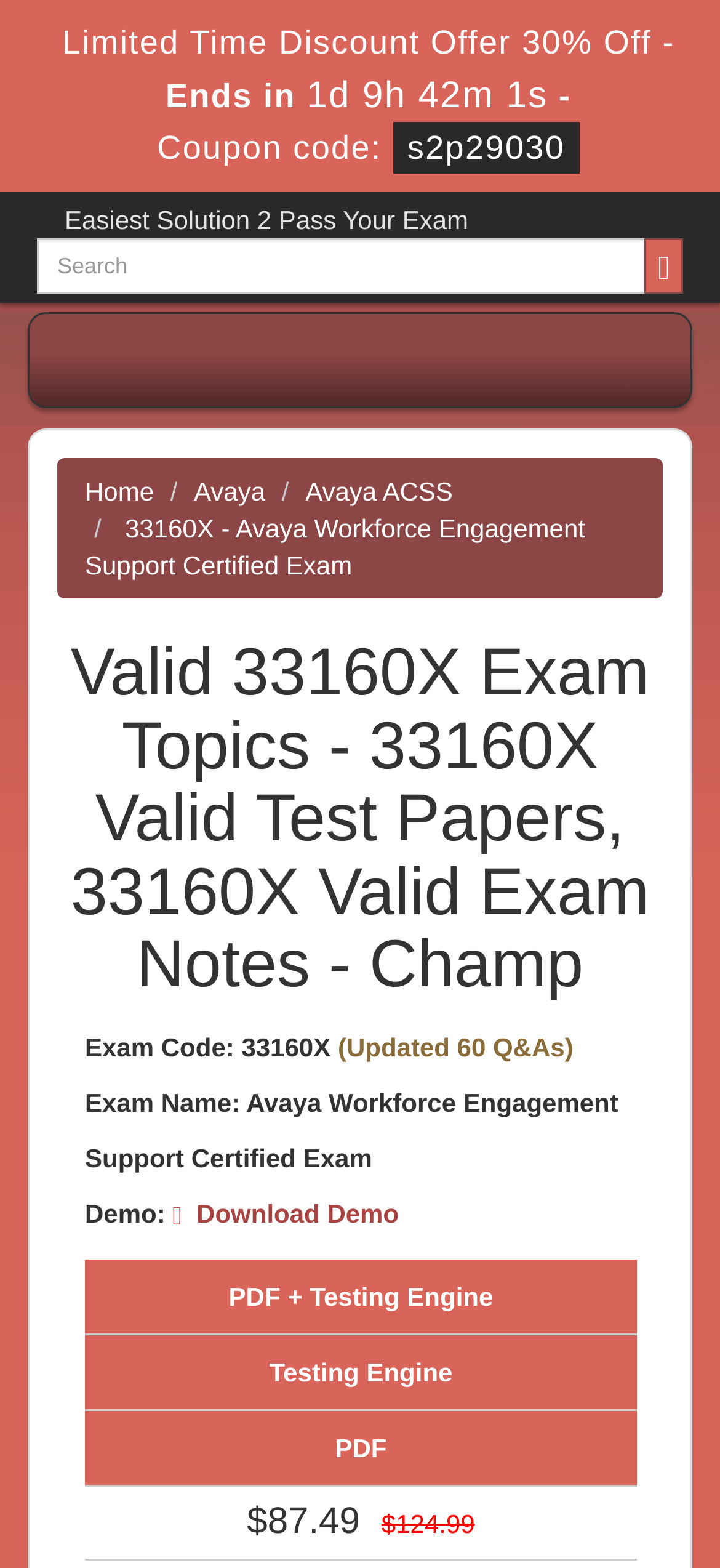What is the current price of the exam?
Offer a detailed and full explanation in response to the question.

The current price of the exam can be found in the static text element below the 'PDF + Testing Engine' text, which is the discounted price.